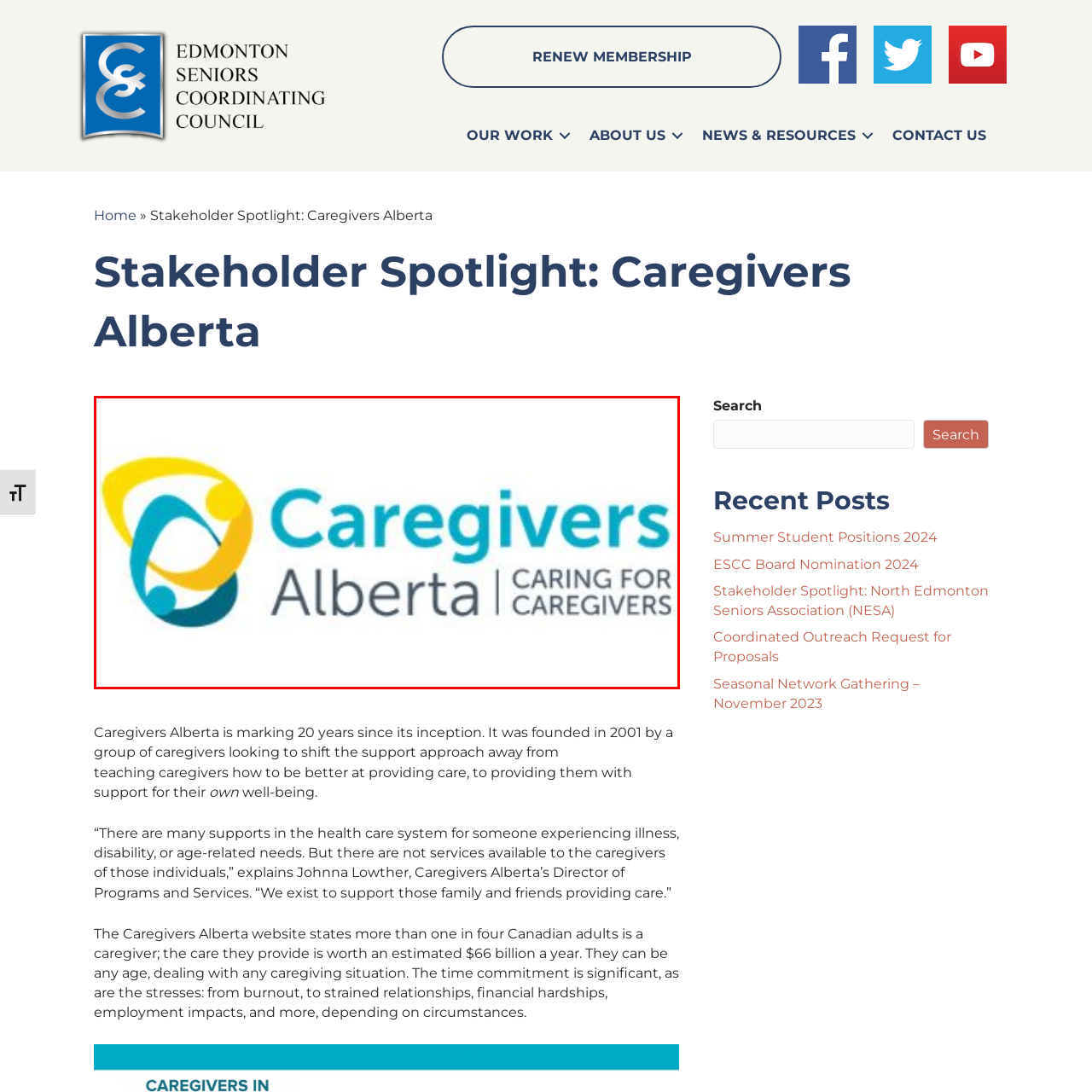Refer to the image contained within the red box, What does the logo symbolize?
 Provide your response as a single word or phrase.

Interconnectedness